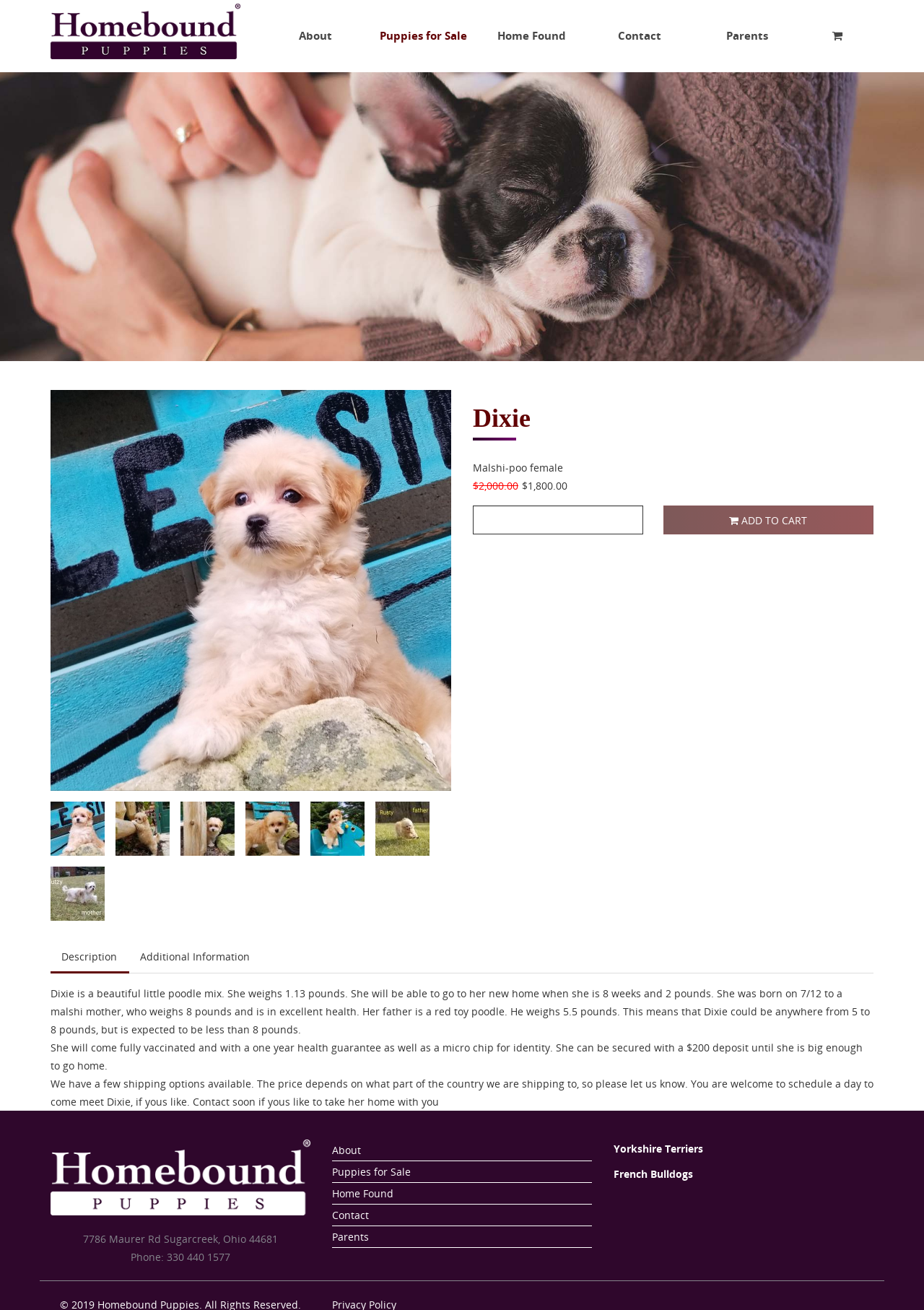Create a detailed narrative describing the layout and content of the webpage.

This webpage is about a puppy breeder, specifically showcasing a puppy named Dixie. At the top, there are five navigation links: "About", "Puppies for Sale", "Home Found", "Contact", and "Parents". Next to these links, there is a social media icon.

Below the navigation links, there is a main section that takes up most of the page. On the left side, there are six images of Dixie, each with a corresponding link. On the right side, there is a heading that reads "Dixie" and some text describing the puppy, including its breed, price, and weight. There is also a disabled combobox and an "ADD TO CART" button.

Below the puppy description, there are three paragraphs of text providing more information about Dixie, including her health, vaccination, and shipping details. The text also mentions that a deposit is required to secure the puppy.

At the bottom of the page, there is the breeder's contact information, including their address, phone number, and links to other pages on the website, such as "About", "Puppies for Sale", "Home Found", "Contact", and "Parents". There are also links to specific breeds, including Yorkshire Terriers and French Bulldogs.